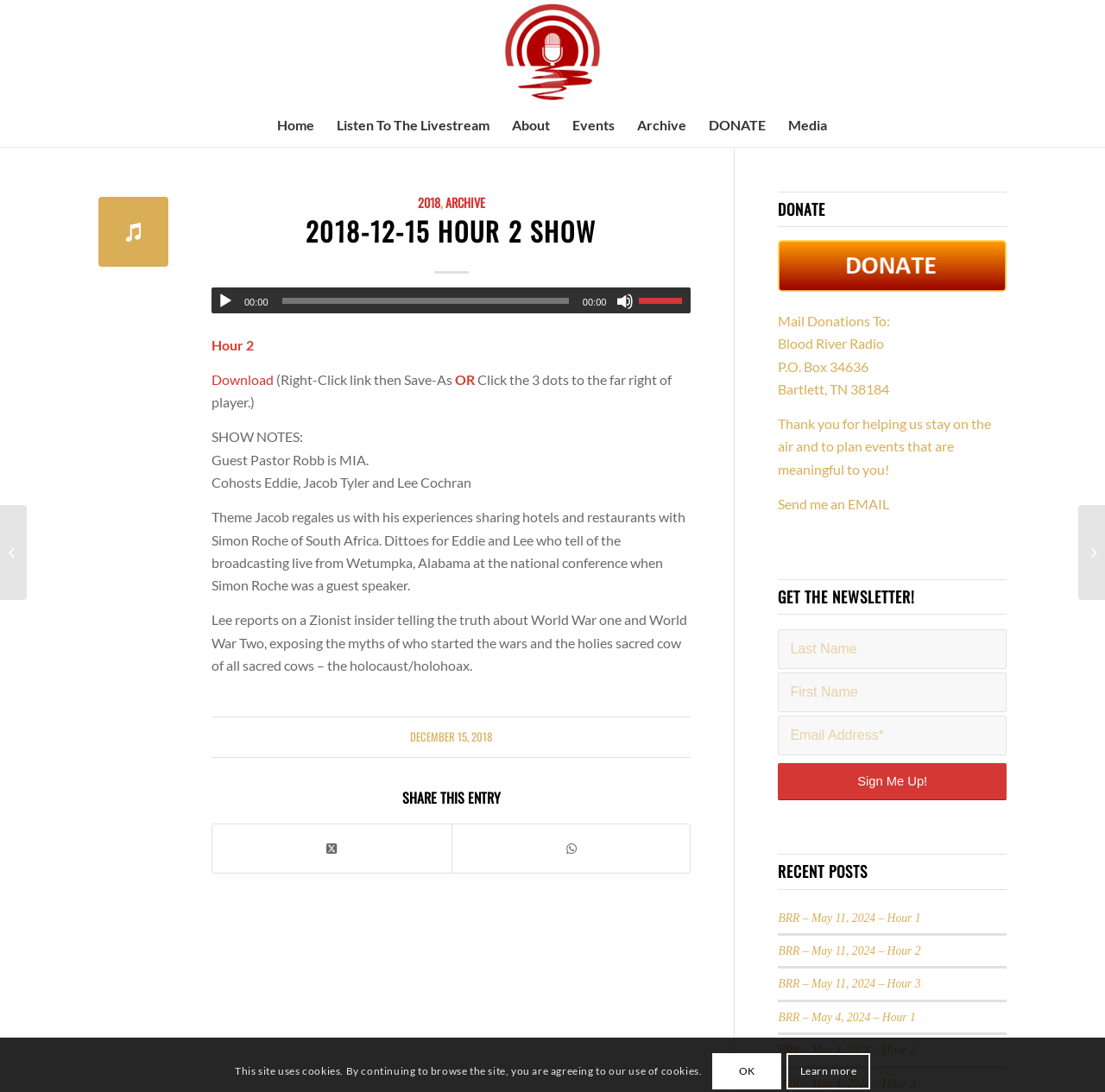What is the date of the show?
Could you please answer the question thoroughly and with as much detail as possible?

The date of the show can be found in the 'SHOW NOTES:' section, where it says 'DECEMBER 15, 2018'. This is also mentioned in the title of the webpage, '2018-12-15 Hour 2 Show – Blood River Radio'.